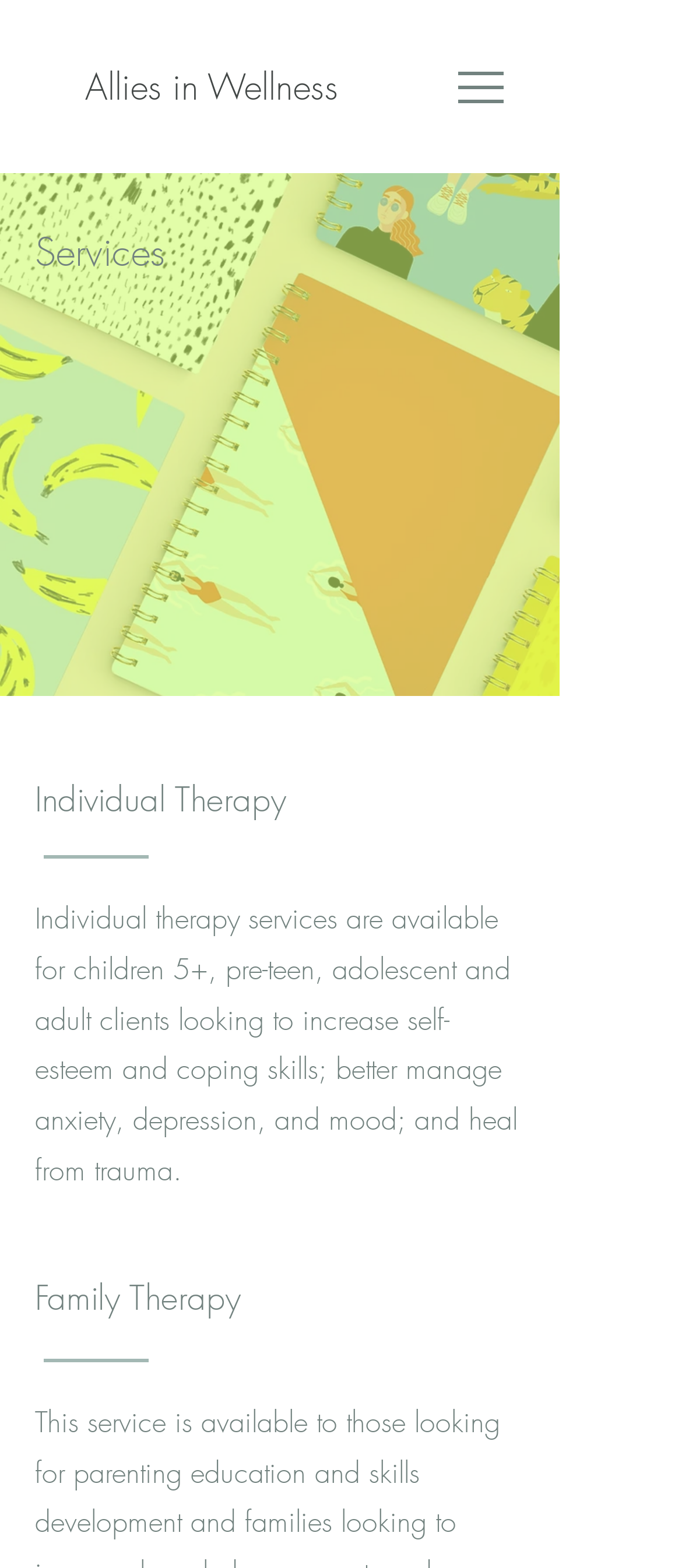What is the purpose of individual therapy?
Look at the image and respond with a one-word or short-phrase answer.

Increase self-esteem and coping skills